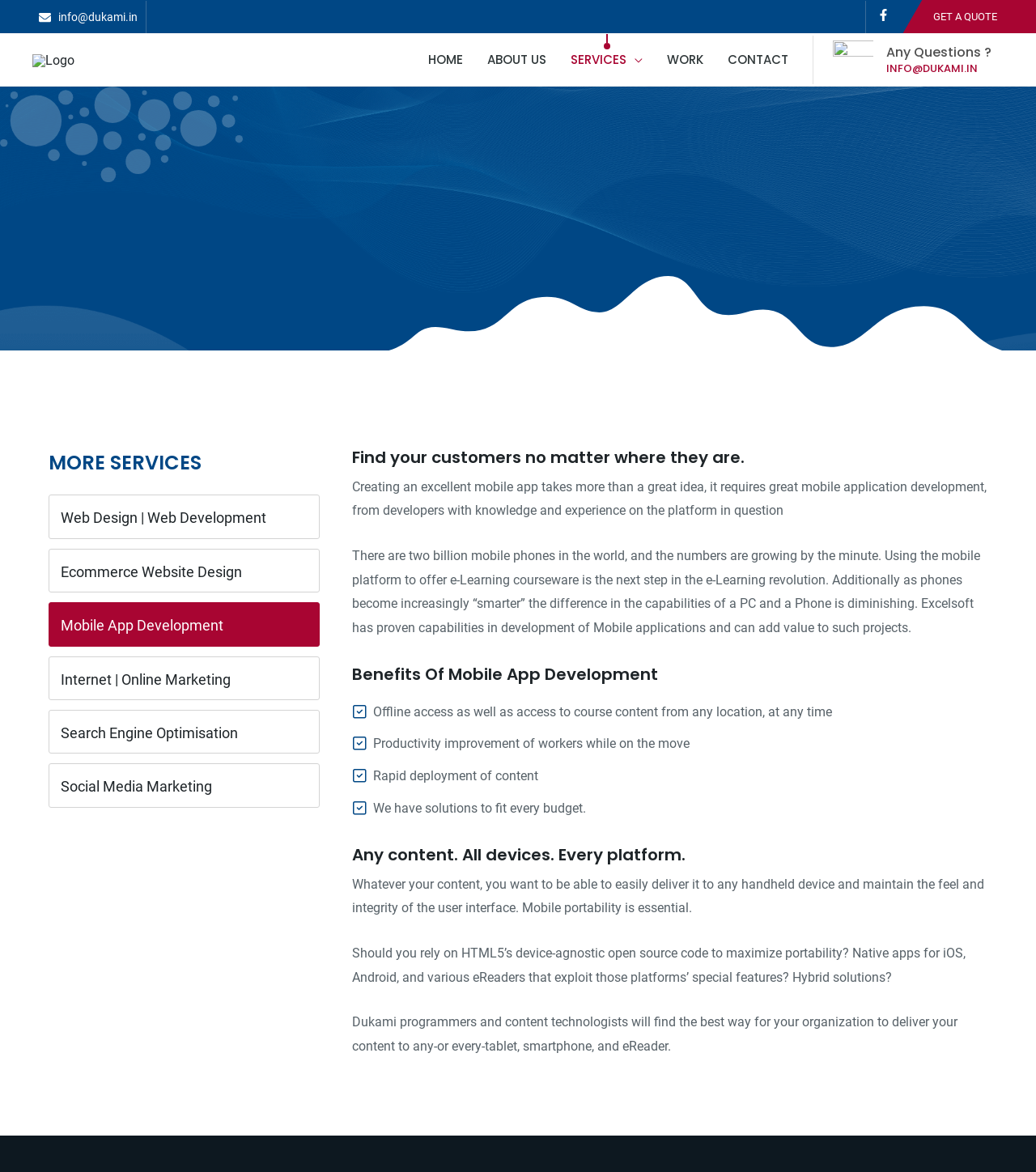What is the main title displayed on this webpage?

MOBILE APP DEVELOPMENT